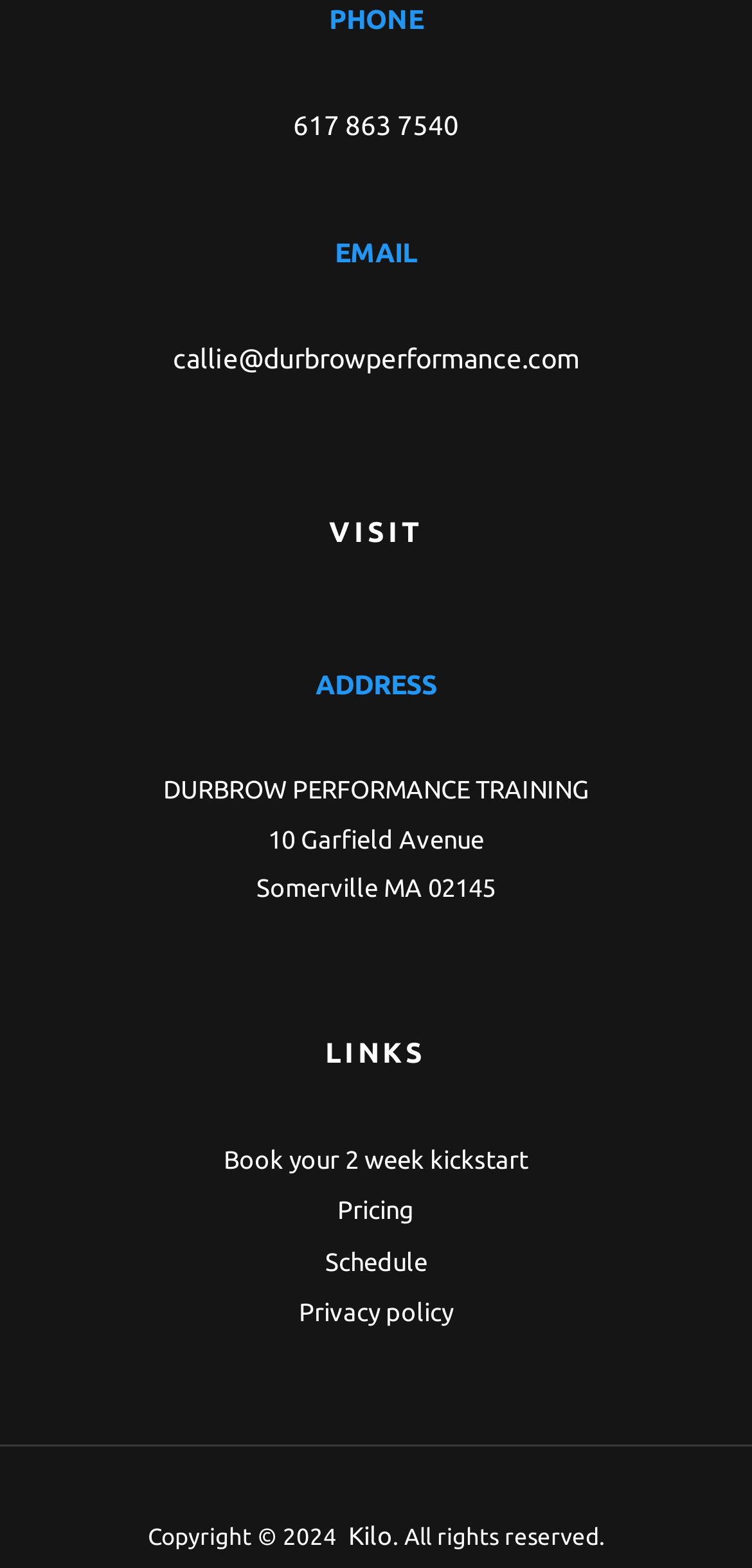Please specify the bounding box coordinates of the region to click in order to perform the following instruction: "Click on Book your 2 week kickstart".

[0.297, 0.73, 0.703, 0.748]